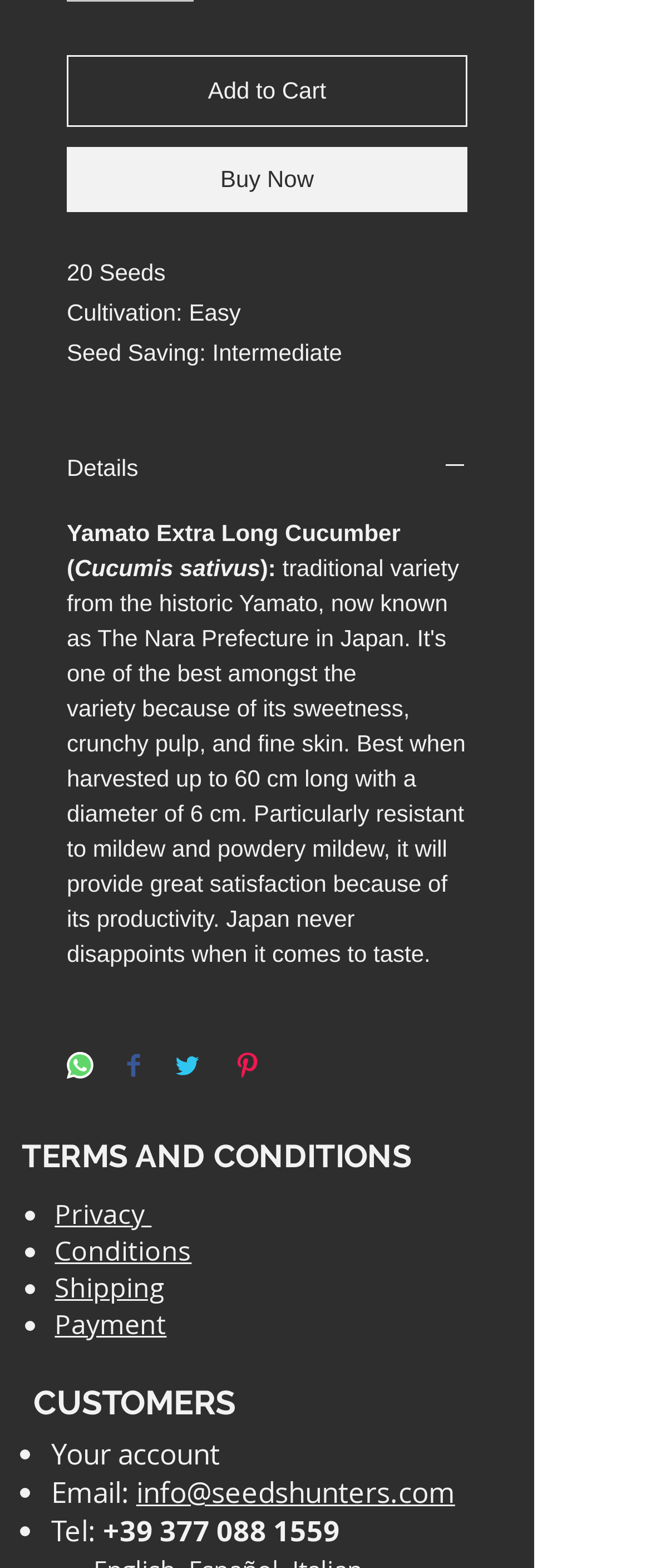Identify the bounding box coordinates for the element you need to click to achieve the following task: "Buy now". Provide the bounding box coordinates as four float numbers between 0 and 1, in the form [left, top, right, bottom].

[0.103, 0.093, 0.718, 0.136]